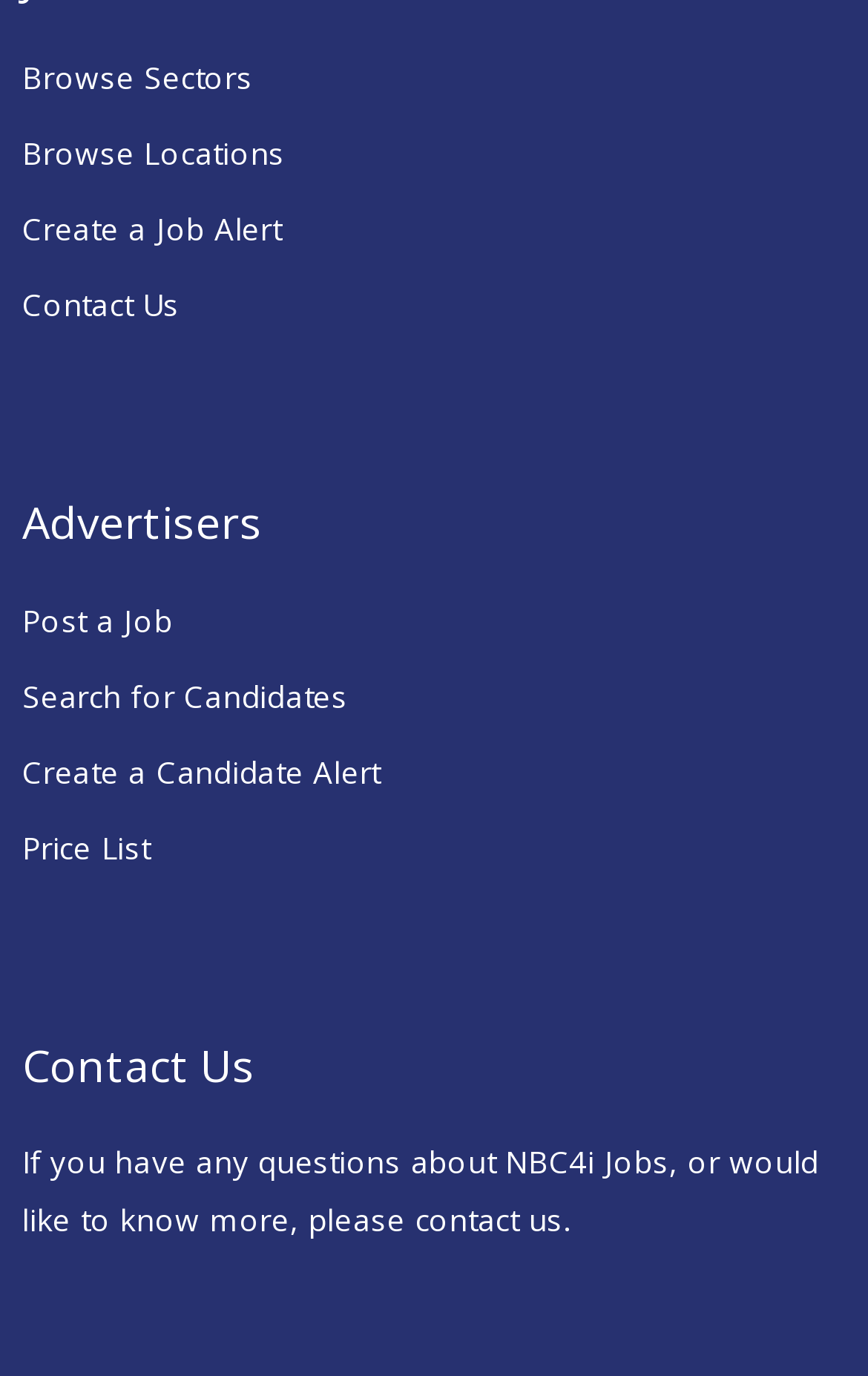What is the contact information for NBC4i Jobs?
Please answer the question with as much detail and depth as you can.

The webpage provides a 'Contact Us' heading and a link with the same text. This suggests that users can find contact information or a contact form by clicking on this link.